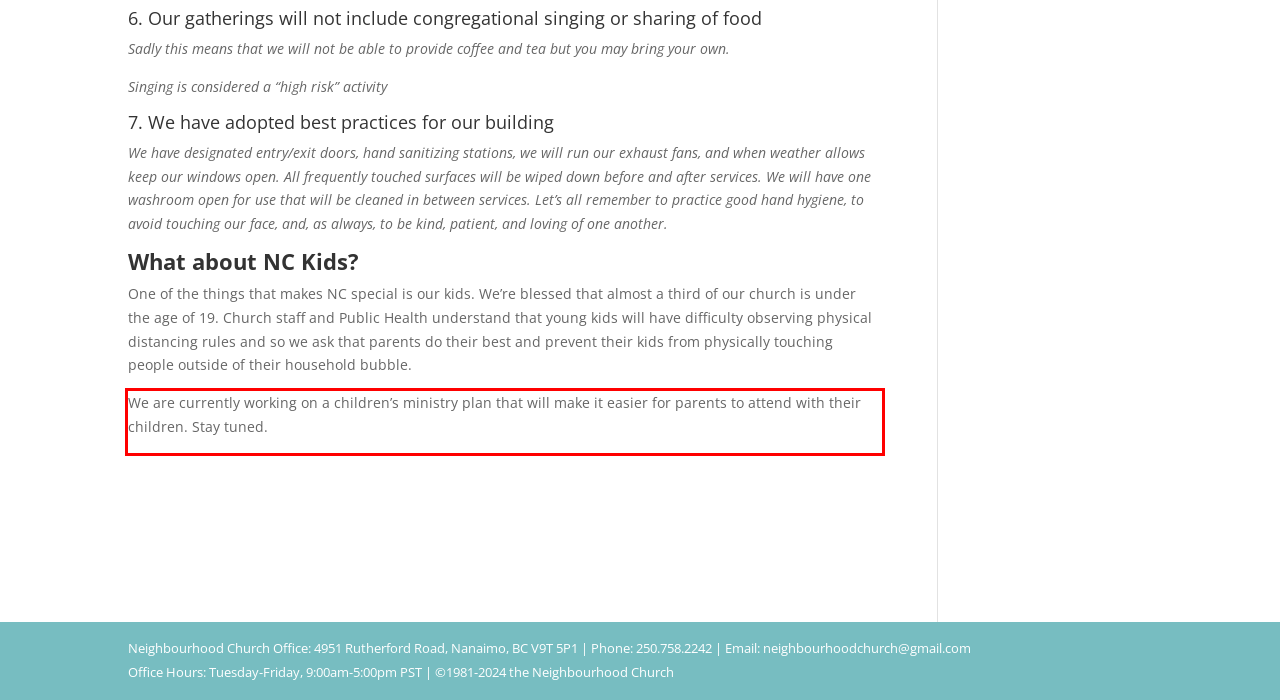Observe the screenshot of the webpage that includes a red rectangle bounding box. Conduct OCR on the content inside this red bounding box and generate the text.

We are currently working on a children’s ministry plan that will make it easier for parents to attend with their children. Stay tuned.